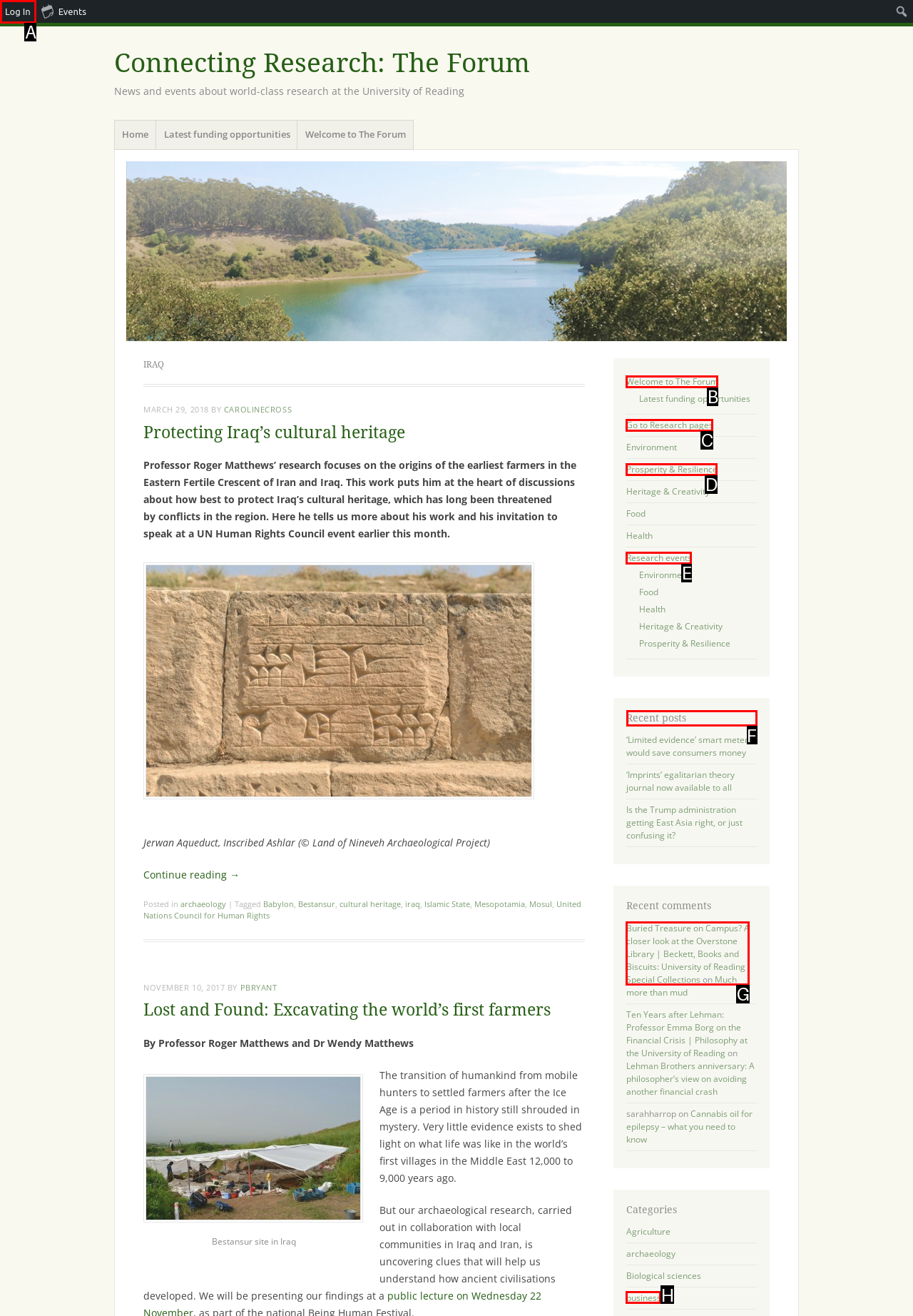To achieve the task: Explore the 'Recent posts', which HTML element do you need to click?
Respond with the letter of the correct option from the given choices.

F